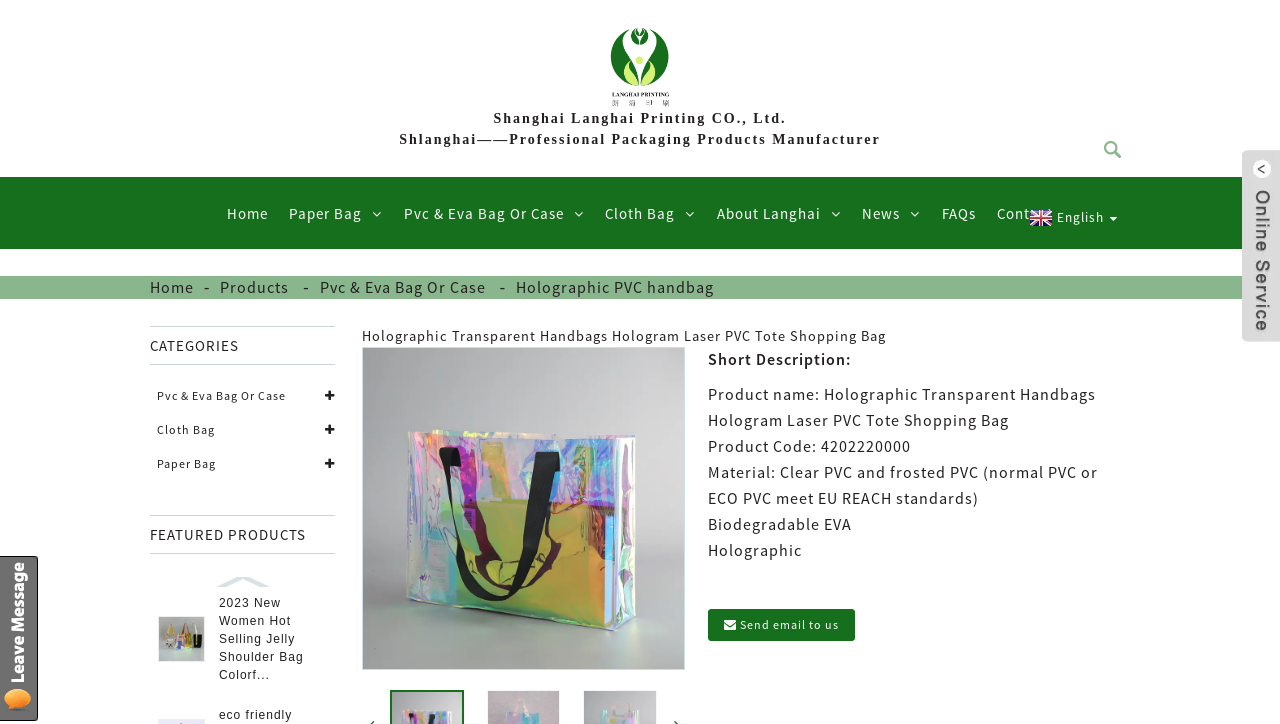Write a detailed summary of the webpage.

The webpage appears to be a product description page for a specific type of handbag, namely "Holographic Transparent Handbags Hologram Laser PVC Tote Shopping Bag". 

At the top of the page, there is a logo on the left side, accompanied by the company name "Shanghai Langhai Printing CO., Ltd." and a tagline "Shlanghai——Professional Packaging Products Manufacturer". 

Below the logo, there is a navigation menu with links to different sections of the website, including "Home", "Paper Bag", "Pvc & Eva Bag Or Case", "Cloth Bag", "About Langhai", "News", "FAQs", and "Contact". 

On the right side of the navigation menu, there is a language selection link "English". 

Further down the page, there is a section titled "CATEGORIES" with links to different product categories, including "Pvc & Eva Bag Or Case", "Cloth Bag", and "Paper Bag". 

Below the categories section, there is a section titled "FEATURED PRODUCTS" with a single product showcased, which is a jelly shoulder bag with a colorful PVC tote design. 

The main product description section is located in the middle of the page, with a heading "Holographic Transparent Handbags Hologram Laser PVC Tote Shopping Bag". Below the heading, there is a featured image of the product, followed by a short description section with details such as product name, product code, material, and features. 

At the bottom of the page, there is a call-to-action link to send an email to the company.